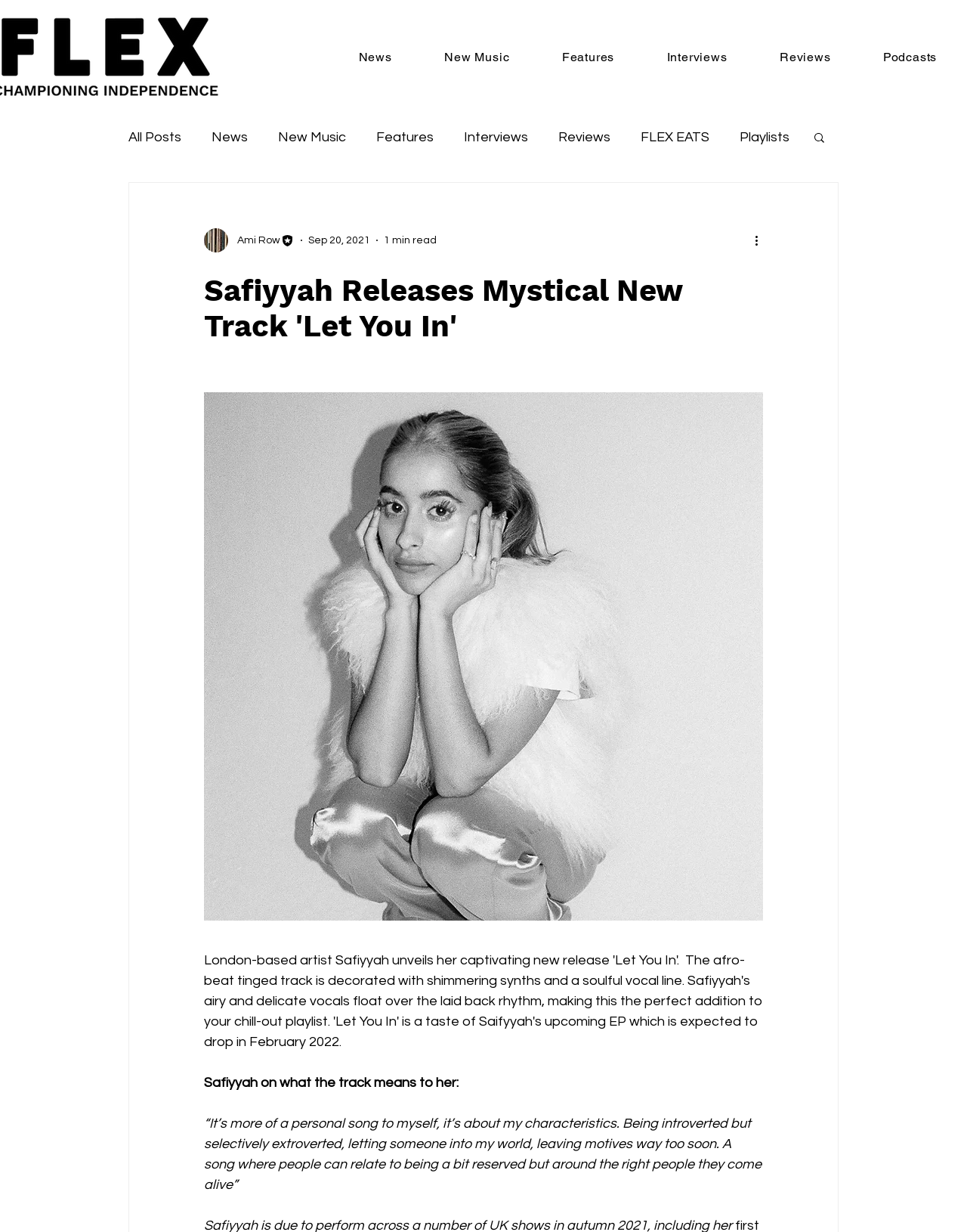Can you find and generate the webpage's heading?

Safiyyah Releases Mystical New Track 'Let You In'